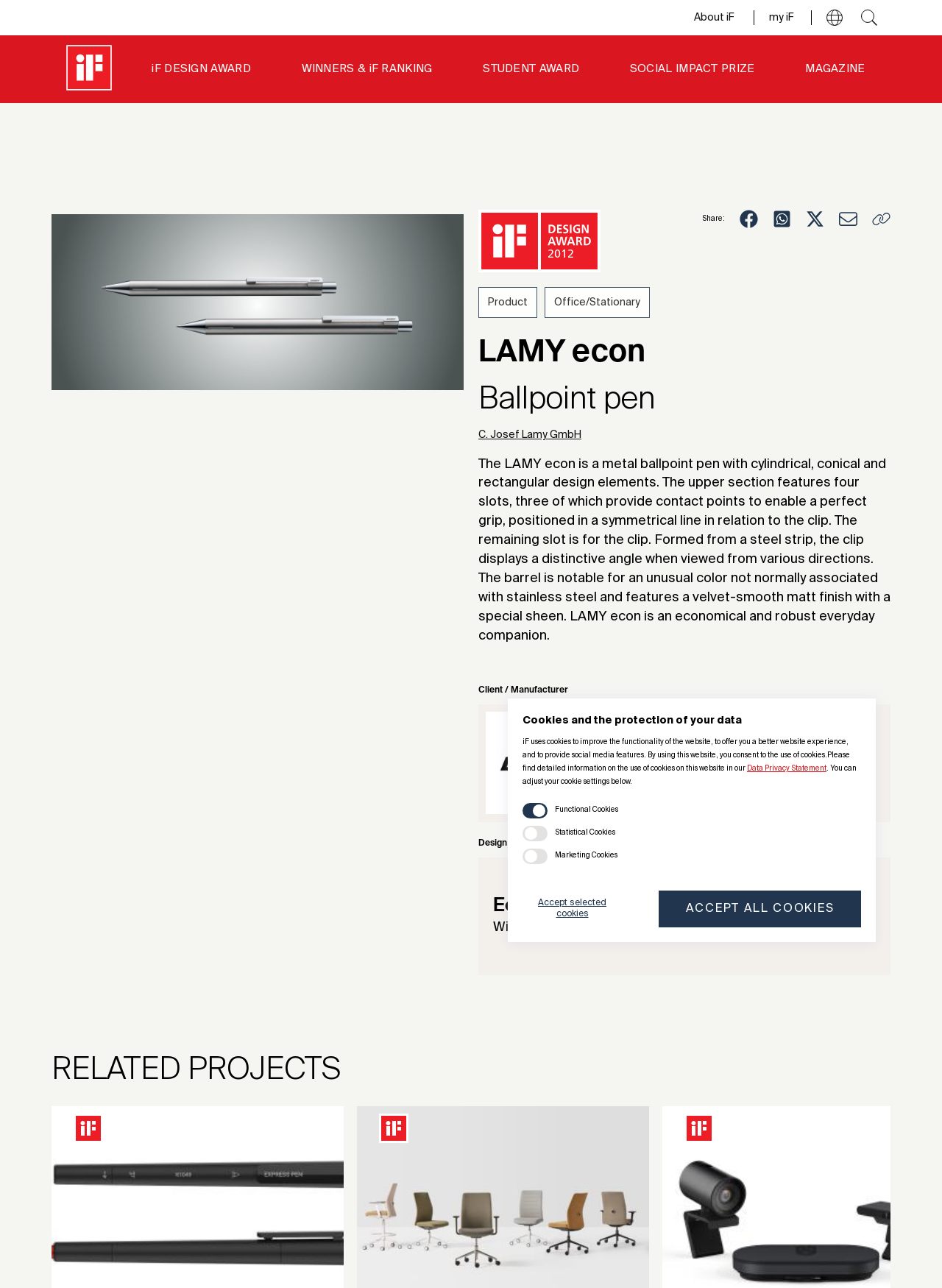Could you determine the bounding box coordinates of the clickable element to complete the instruction: "Click the 'About iF' link"? Provide the coordinates as four float numbers between 0 and 1, i.e., [left, top, right, bottom].

[0.737, 0.008, 0.779, 0.018]